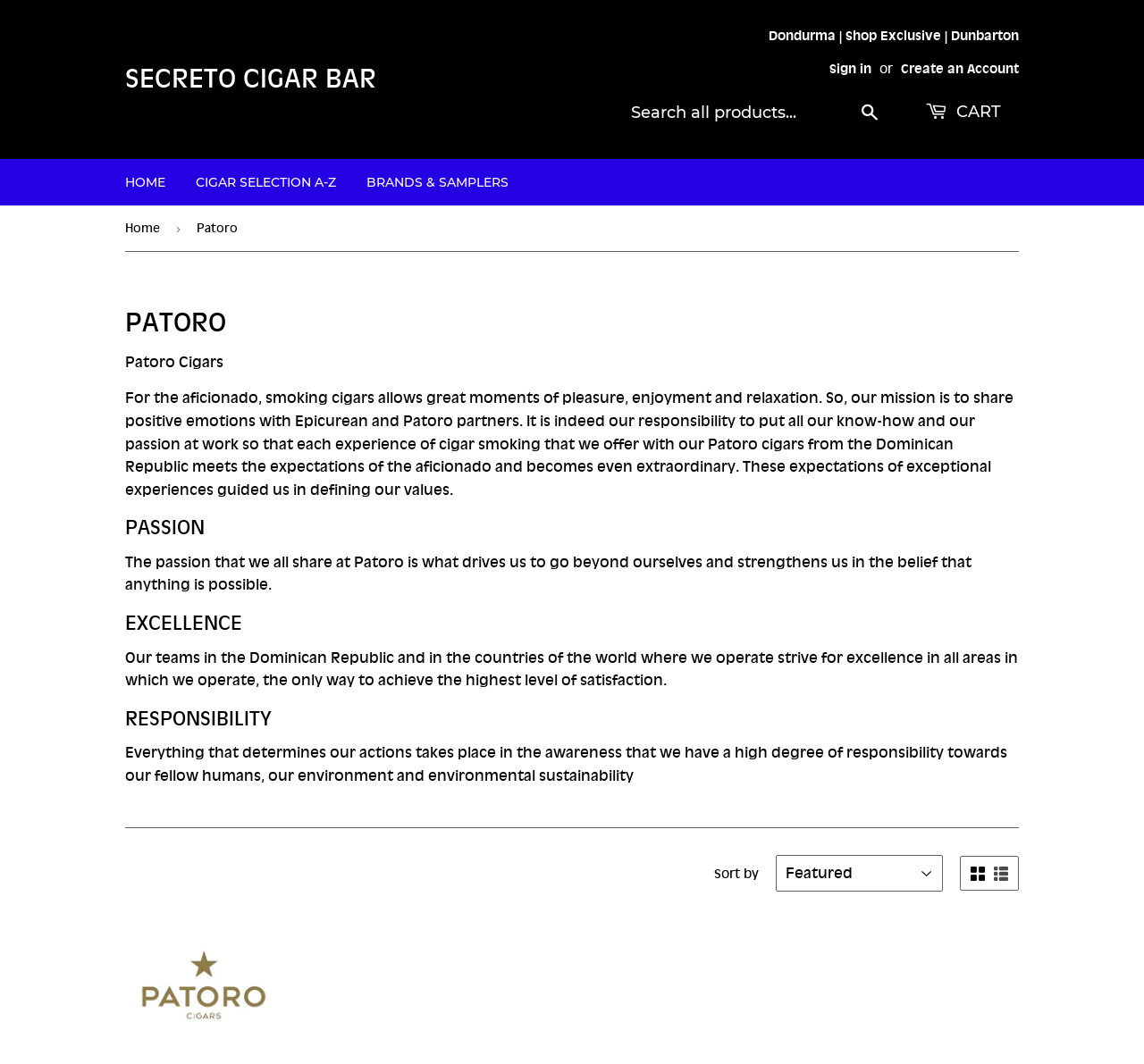Please identify the bounding box coordinates of the element's region that should be clicked to execute the following instruction: "Create an Account". The bounding box coordinates must be four float numbers between 0 and 1, i.e., [left, top, right, bottom].

[0.788, 0.057, 0.891, 0.072]